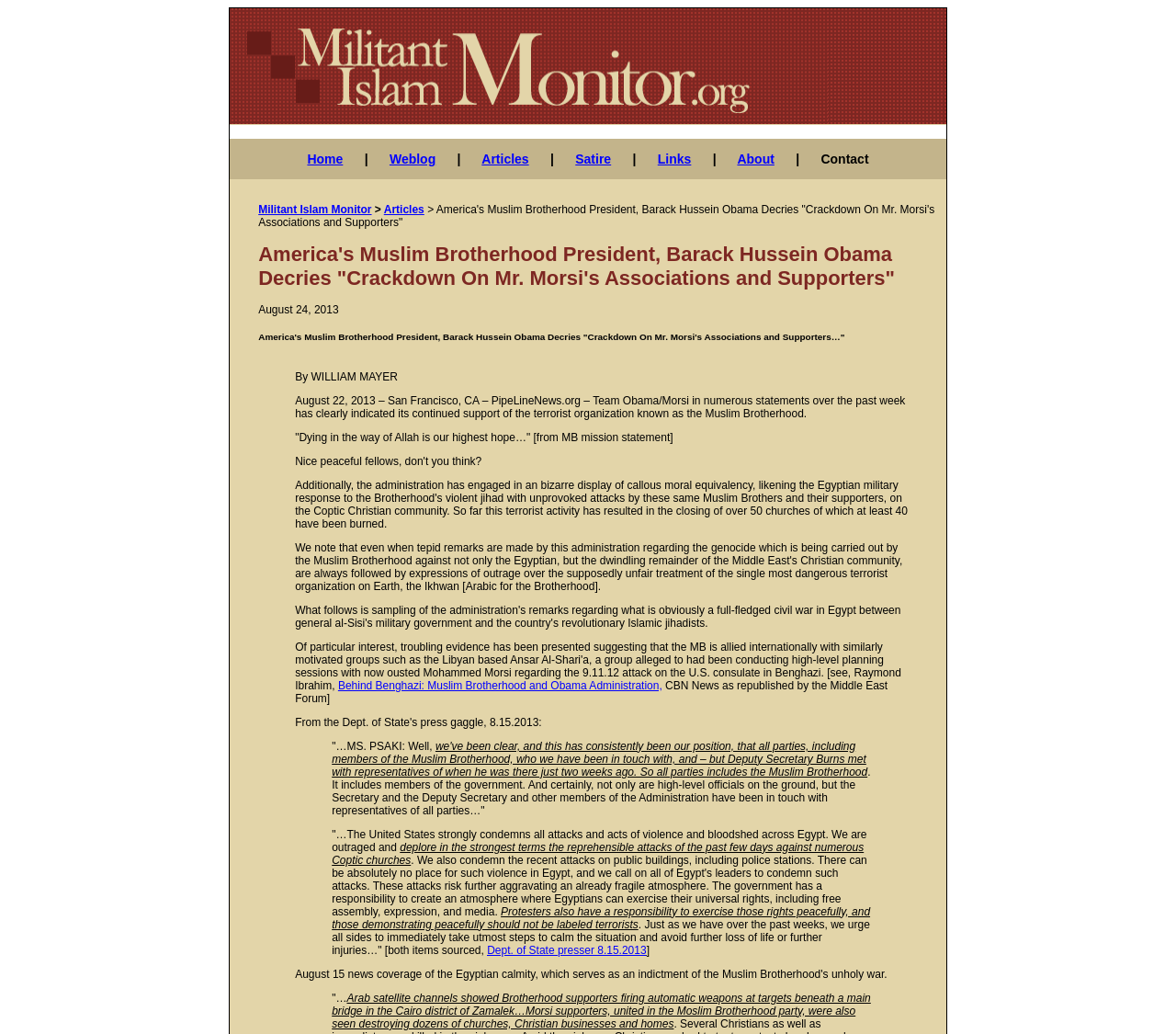Offer a meticulous description of the webpage's structure and content.

This webpage appears to be an article or blog post discussing the Muslim Brotherhood and its connections to the Obama administration. At the top of the page, there are three images, each positioned horizontally next to each other, taking up about a quarter of the page's width.

Below the images, there is a navigation menu with links to different sections of the website, including "Home", "Weblog", "Articles", "Satire", "Links", "About", and "Contact". The menu is centered and takes up about half of the page's width.

The main content of the article begins with a heading that reads "America's Muslim Brotherhood President, Barack Hussein Obama Decries 'Crackdown On Mr. Morsi's Associations and Supporters'". This heading is followed by a subheading with the date "August 24, 2013".

The article itself is a lengthy piece of text that discusses the Obama administration's support for the Muslim Brotherhood, citing various sources and quotes from government officials. The text is divided into several paragraphs, with some quotes and statements highlighted in blockquotes.

Throughout the article, there are several links to external sources, including news articles and government press releases. These links are scattered throughout the text, often accompanied by brief descriptions or summaries of the linked content.

At the bottom of the page, there is a blockquote that appears to be a transcript of a government press conference, with quotes from a spokesperson discussing the situation in Egypt and the administration's response.